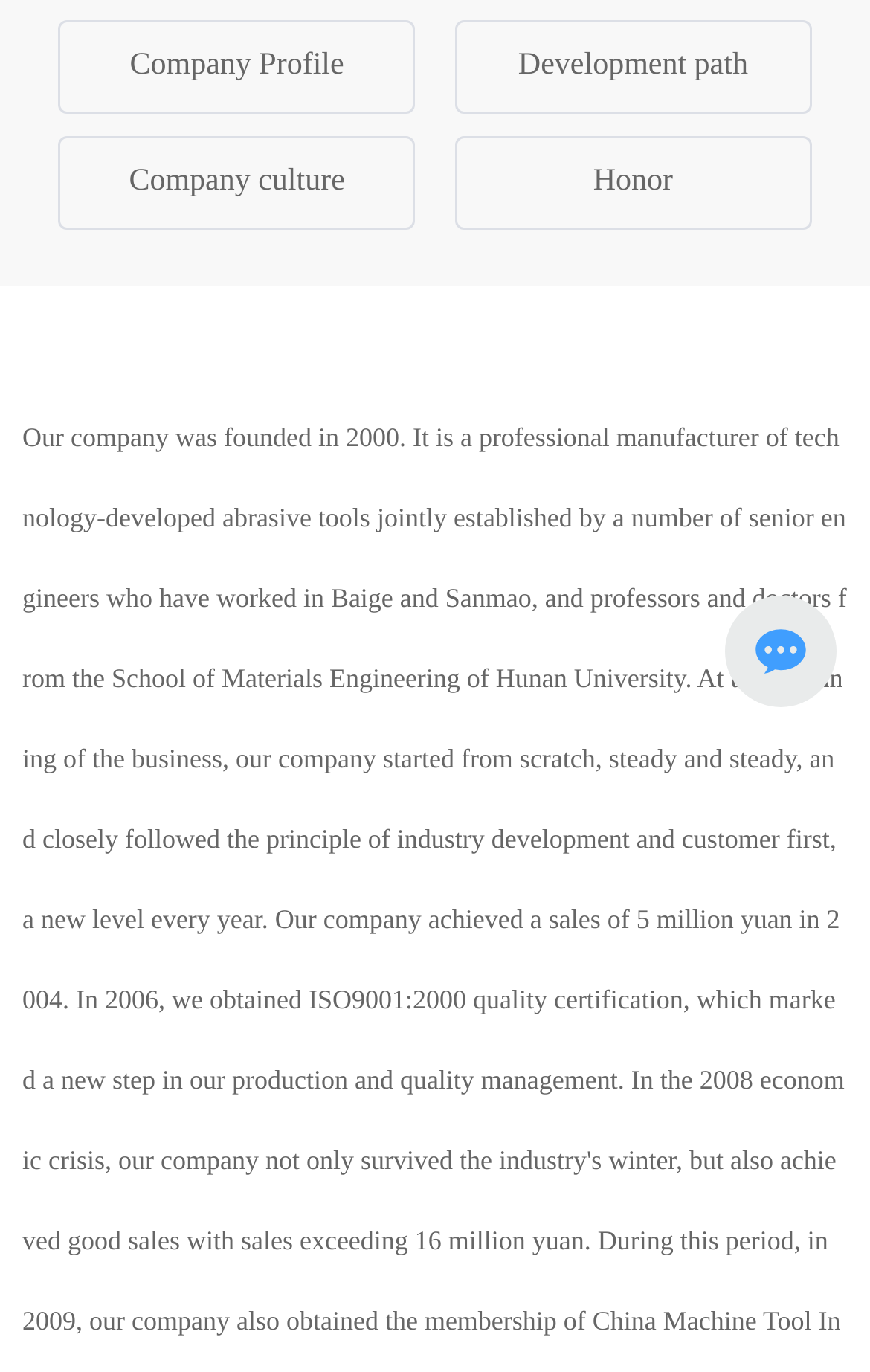Locate the bounding box of the UI element based on this description: "Honor". Provide four float numbers between 0 and 1 as [left, top, right, bottom].

[0.682, 0.12, 0.774, 0.145]